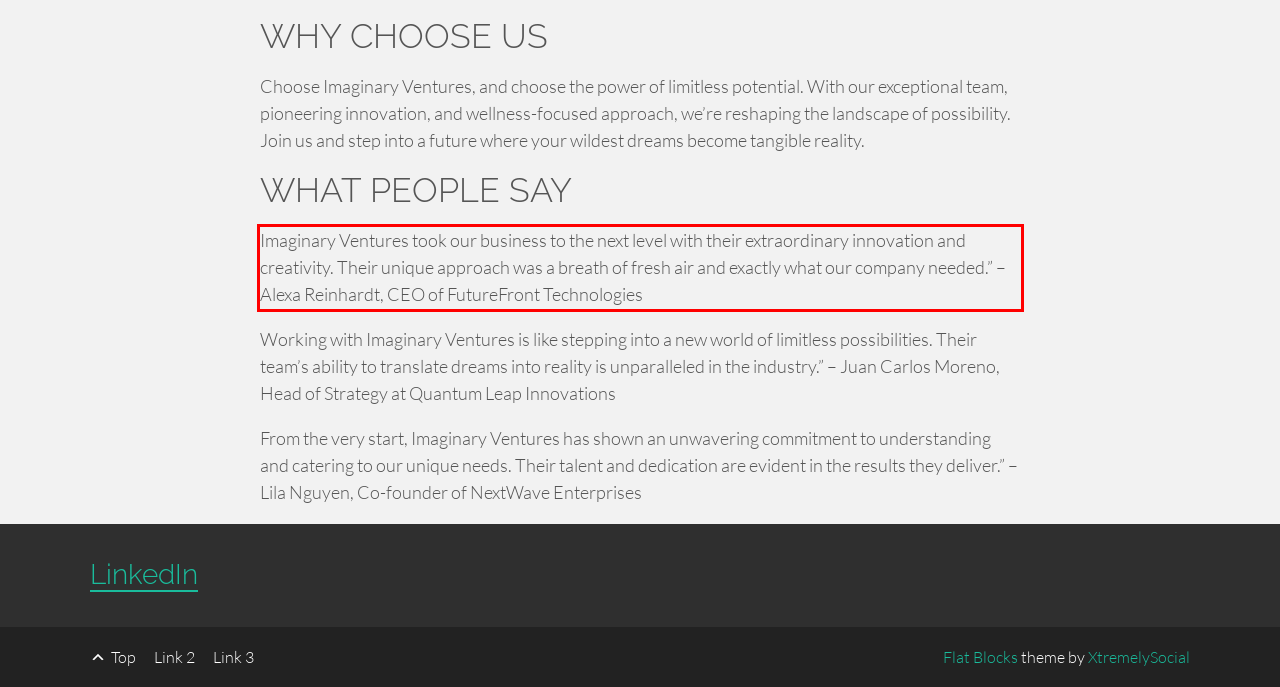Analyze the screenshot of the webpage that features a red bounding box and recognize the text content enclosed within this red bounding box.

Imaginary Ventures took our business to the next level with their extraordinary innovation and creativity. Their unique approach was a breath of fresh air and exactly what our company needed.” – Alexa Reinhardt, CEO of FutureFront Technologies